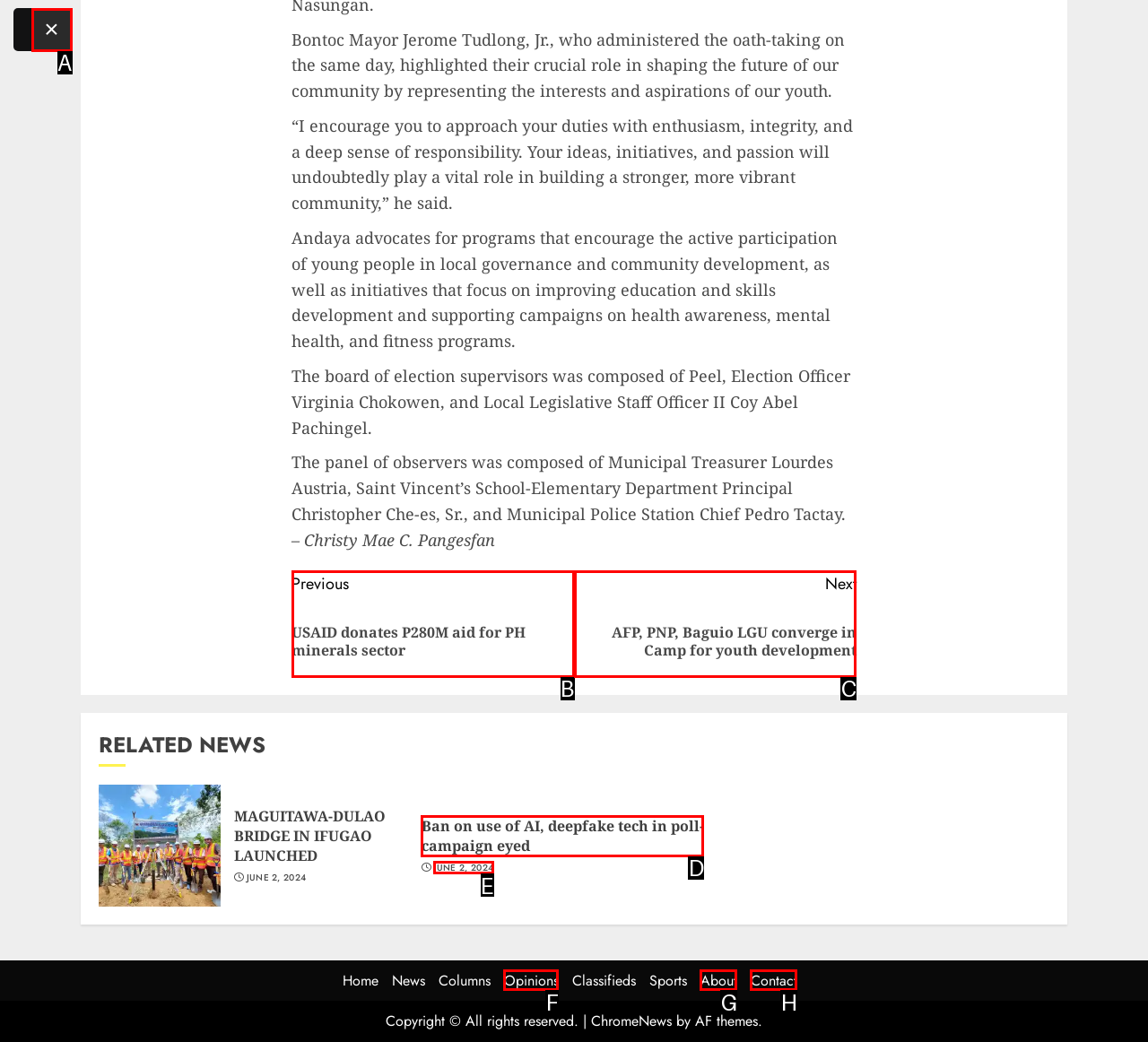Which option should you click on to fulfill this task: Click Next post about AFP, PNP, Baguio LGU converge in Camp for youth development? Answer with the letter of the correct choice.

C